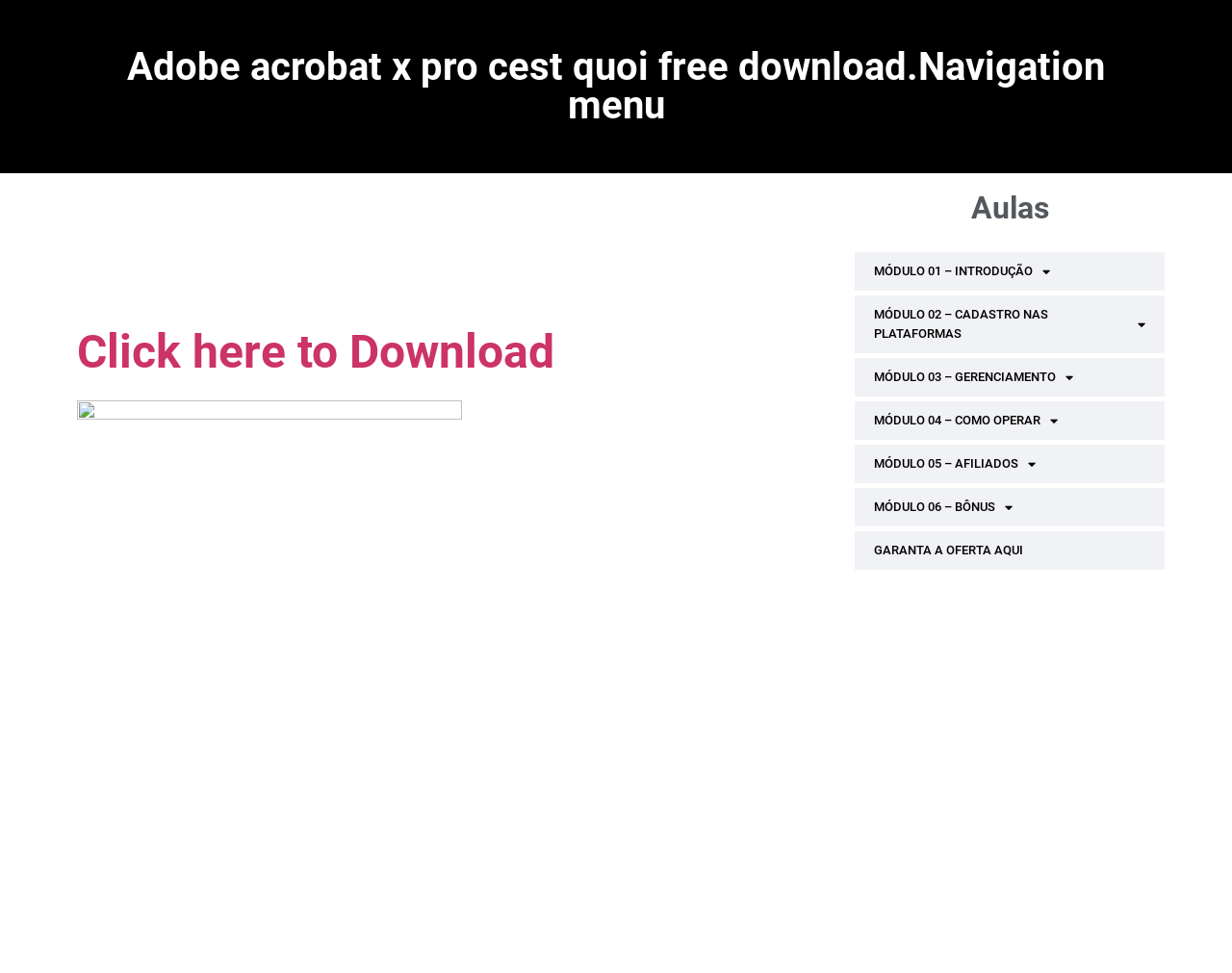Respond with a single word or phrase to the following question: What is the text above the 'Click here to Download' link?

Looking for: